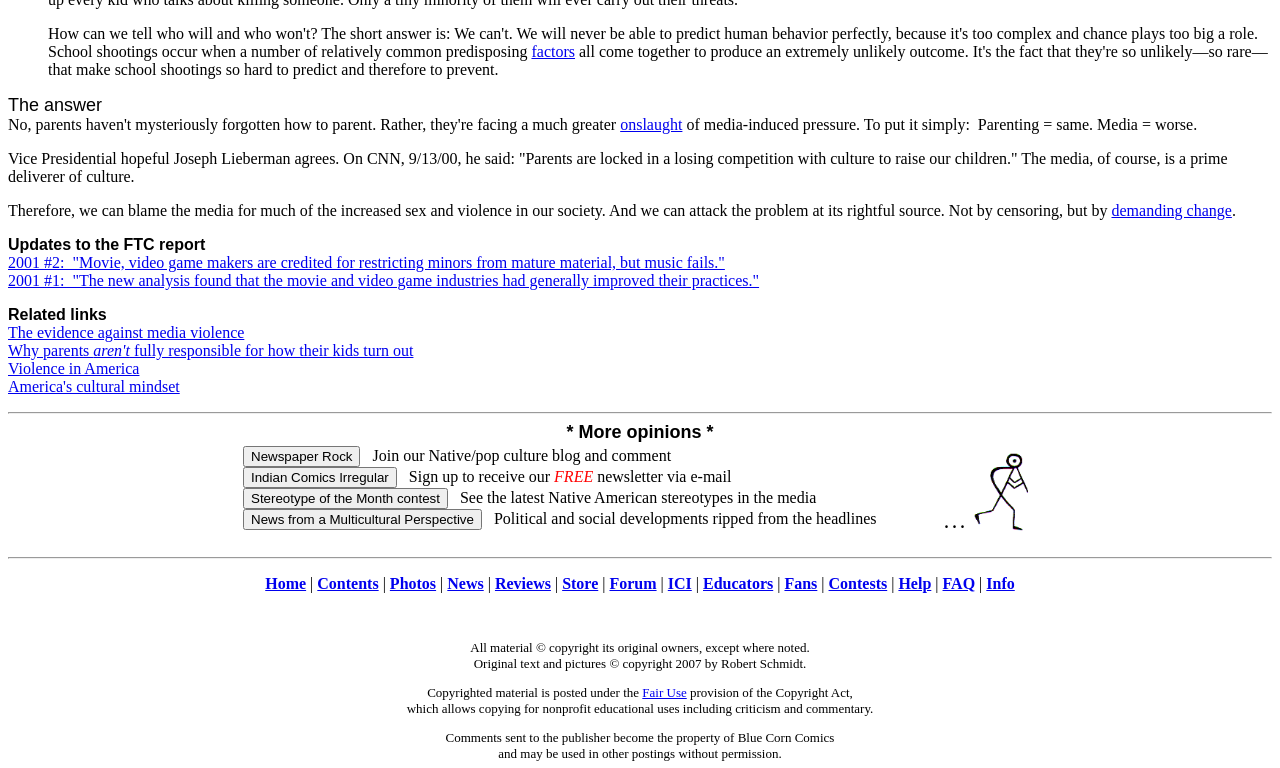Bounding box coordinates are given in the format (top-left x, top-left y, bottom-right x, bottom-right y). All values should be floating point numbers between 0 and 1. Provide the bounding box coordinate for the UI element described as: America's cultural mindset

[0.006, 0.492, 0.14, 0.514]